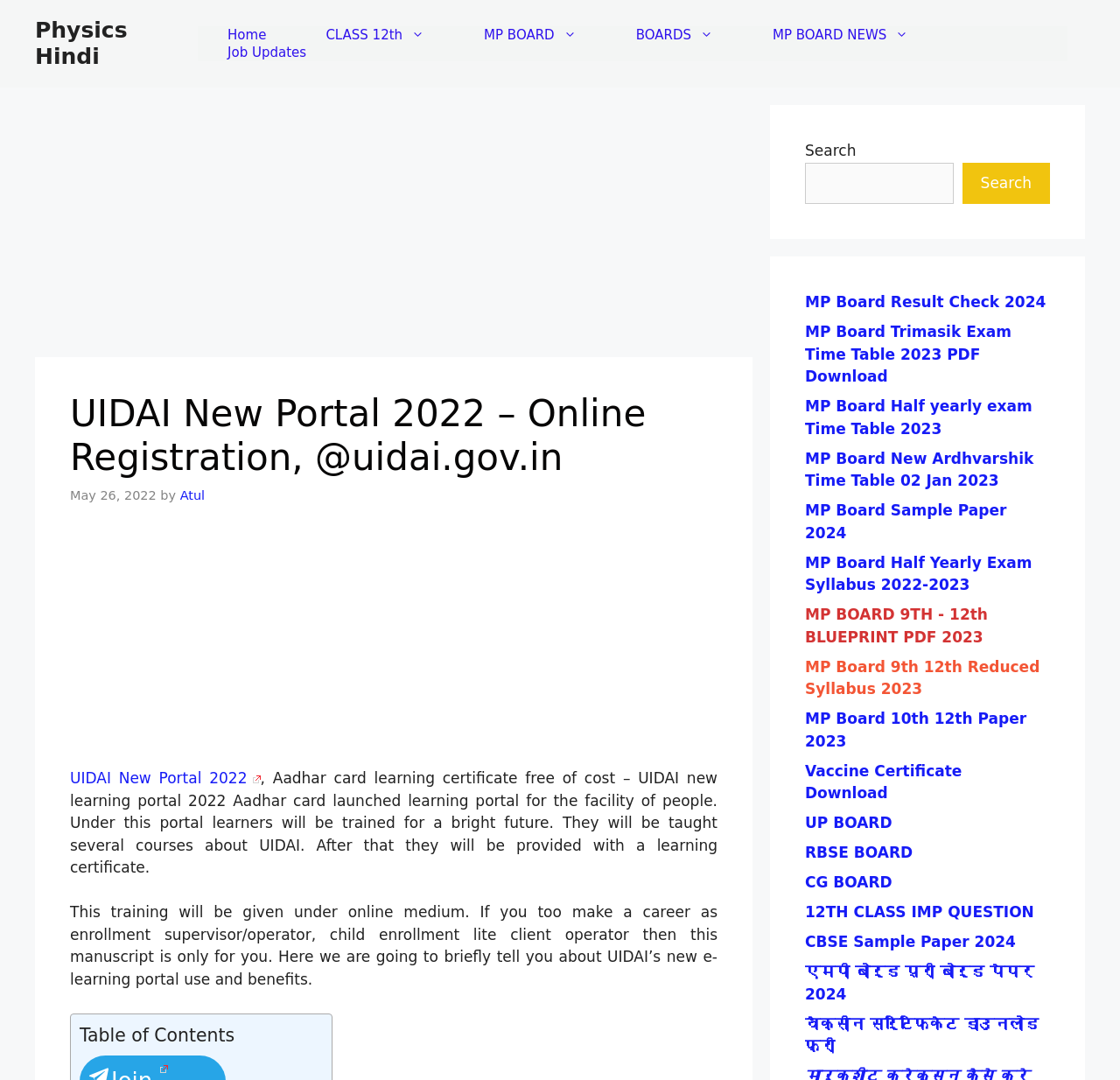Please provide a comprehensive answer to the question based on the screenshot: What is the purpose of UIDAI's new e-learning portal?

According to the webpage, the UIDAI's new e-learning portal is launched to provide training for a bright future, where learners will be taught several courses about UIDAI and will be provided with a learning certificate.